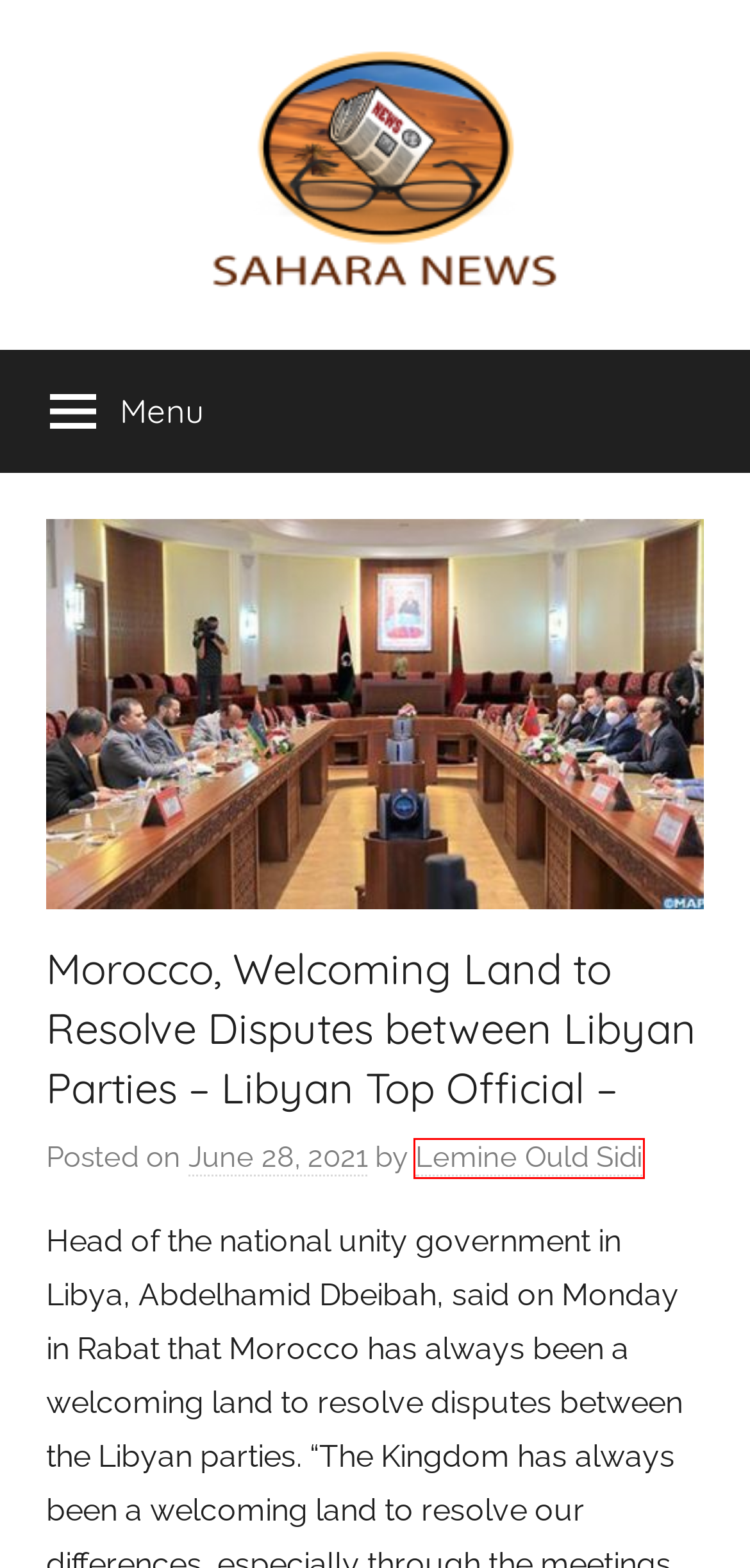Examine the screenshot of a webpage with a red bounding box around a UI element. Select the most accurate webpage description that corresponds to the new page after clicking the highlighted element. Here are the choices:
A. Libya – Sahara News
B. Welcoming Land – Sahara News
C. rabat – head – Sahara News
D. Sahara News – All the info on the Sahara revealed
E. Lemine Ould Sidi – Sahara News
F. Last news – Sahara News
G. said on monday – Sahara News
H. Morocco – Sahara News

E